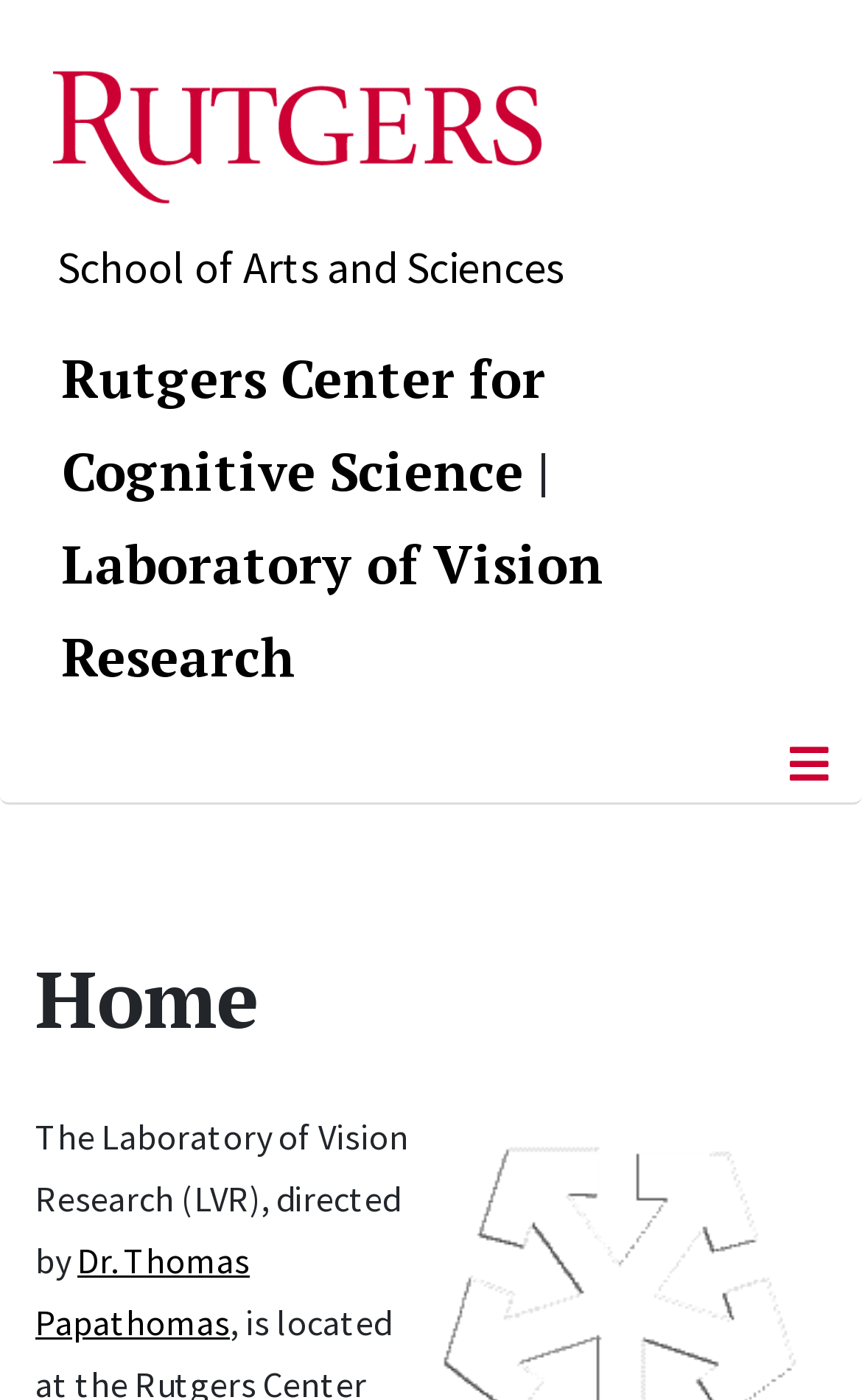Utilize the details in the image to thoroughly answer the following question: How many links are there in the top section?

I counted the number of link elements in the top section of the webpage, which are 'RU Logo 2023', 'Rutgers Center for Cognitive Science', and 'Laboratory of Vision Research', all of which are direct children of the root element 'Home'.